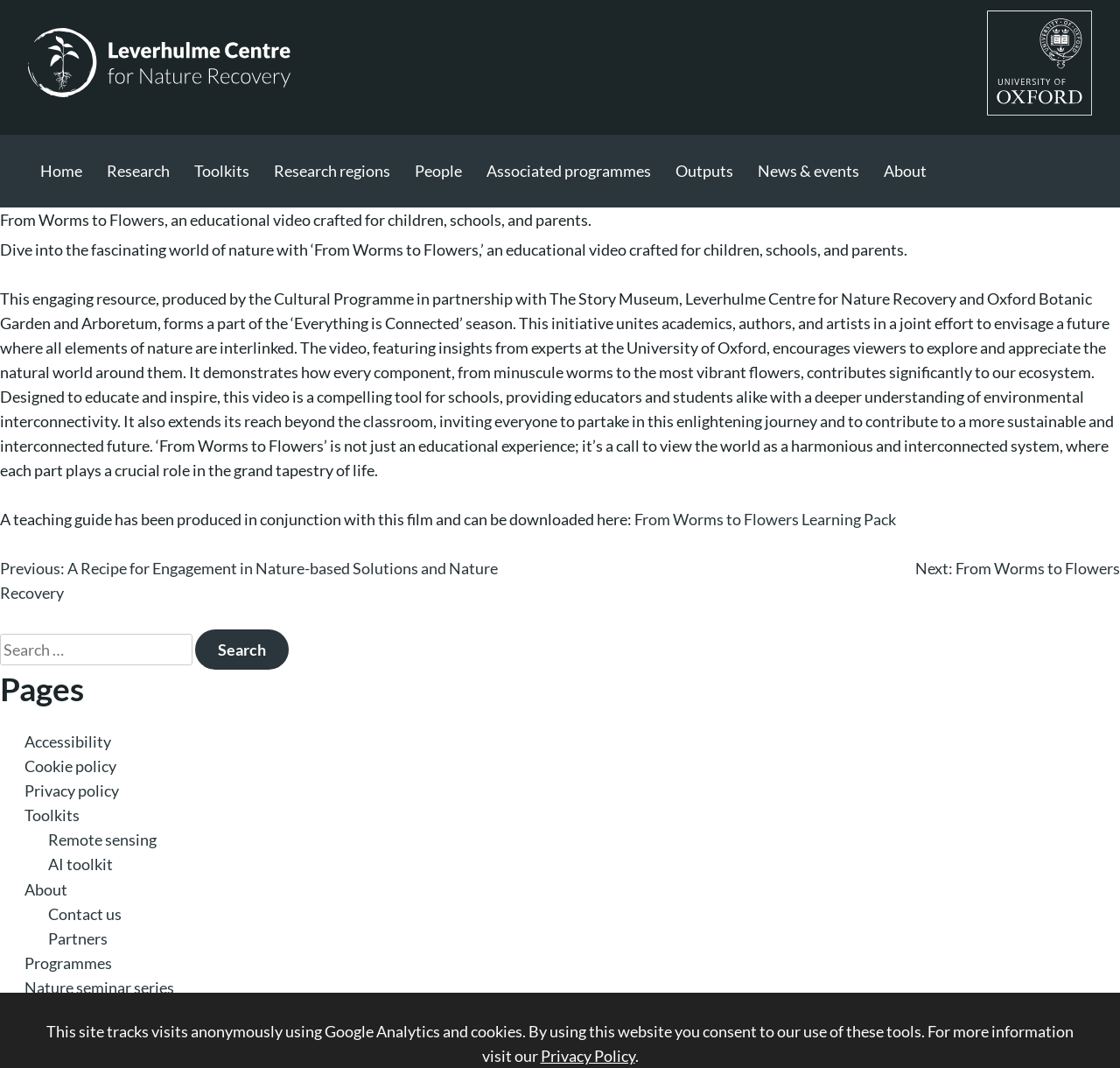Pinpoint the bounding box coordinates for the area that should be clicked to perform the following instruction: "Add to cart".

None